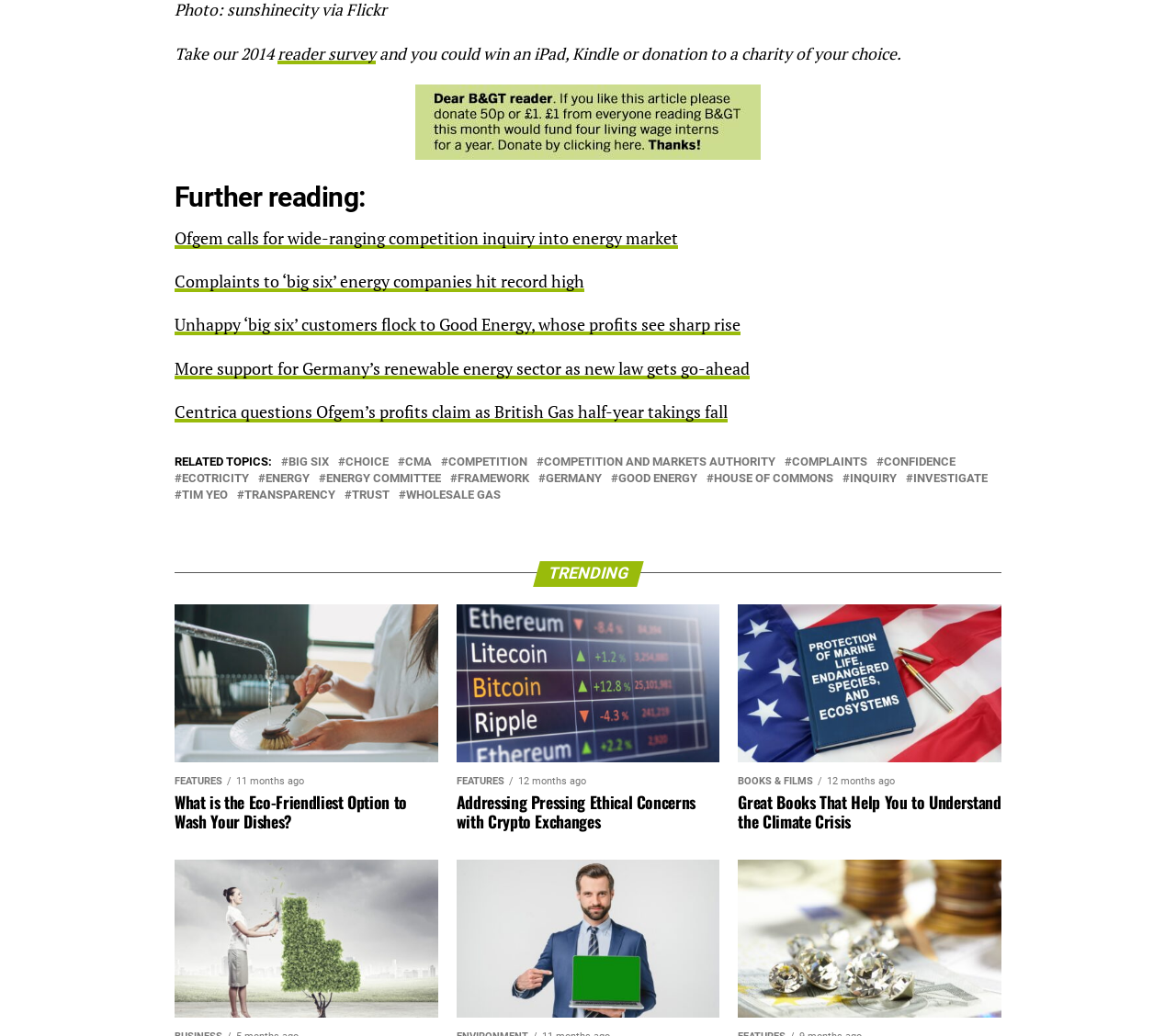Please determine the bounding box coordinates of the clickable area required to carry out the following instruction: "Explore related topics on energy". The coordinates must be four float numbers between 0 and 1, represented as [left, top, right, bottom].

[0.226, 0.457, 0.263, 0.468]